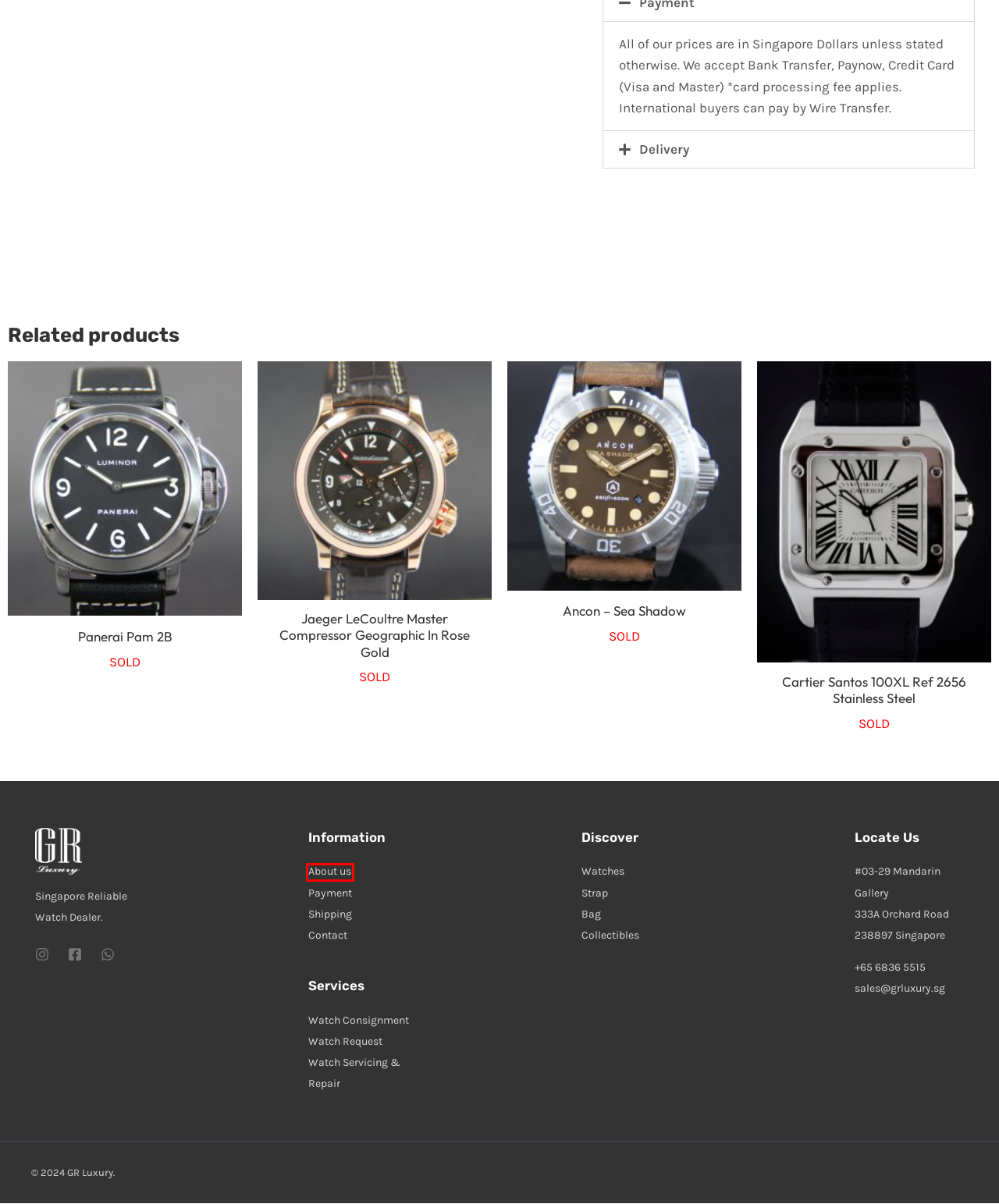You have a screenshot of a webpage with a red bounding box around a UI element. Determine which webpage description best matches the new webpage that results from clicking the element in the bounding box. Here are the candidates:
A. Watch Servicing & Repair - GR Luxury
B. Jaeger LeCoultre Master Compressor Geographic in Rose Gold  - GR Luxury
C. Bag - GR Luxury
D. Cartier Santos 100XL Ref 2656 Stainless Steel - GR Luxury
E. About - GR Luxury
F. Contact - GR Luxury
G. Panerai Pam 2B - GR Luxury
H. Collectibles - GR Luxury

E